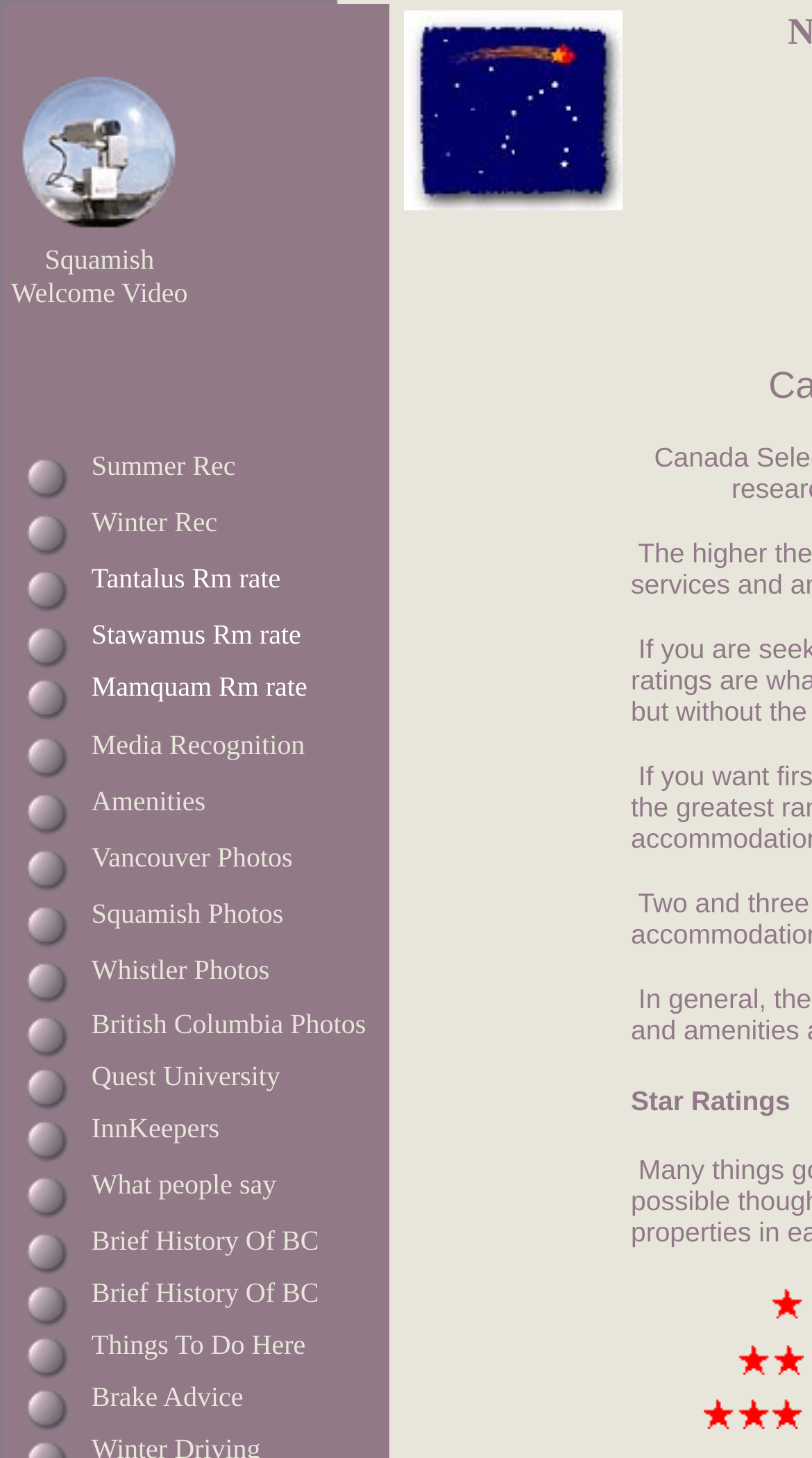Is there an image in the 3rd row?
Please give a detailed and elaborate explanation in response to the question.

I found the answer by looking at the 3rd row in the grid, which contains an image element with a bounding box coordinate of [0.026, 0.309, 0.09, 0.344].